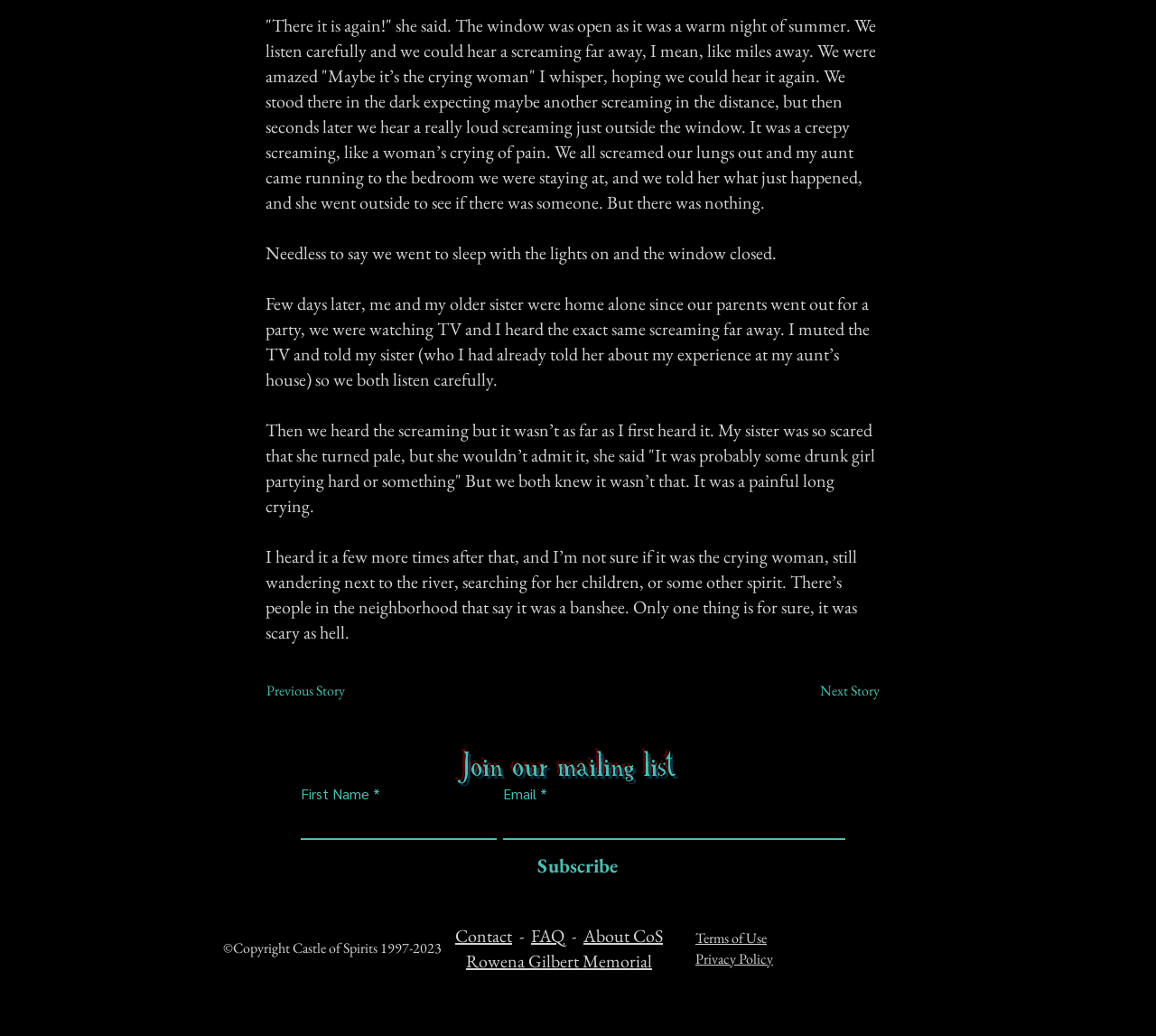Can you provide the bounding box coordinates for the element that should be clicked to implement the instruction: "Click the 'Next Story' button"?

[0.683, 0.65, 0.761, 0.684]